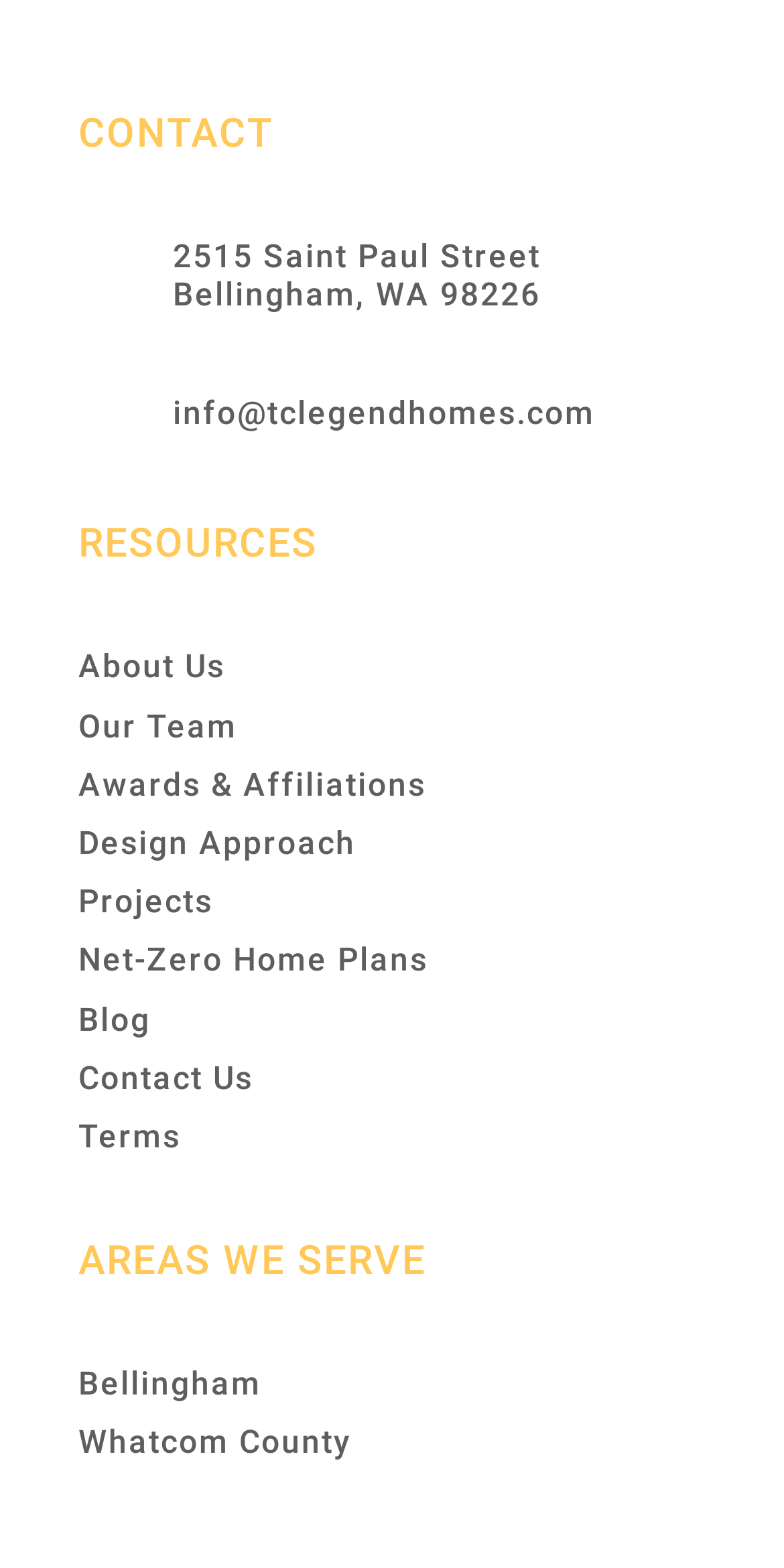Provide a one-word or brief phrase answer to the question:
How many sections are there on the webpage?

3